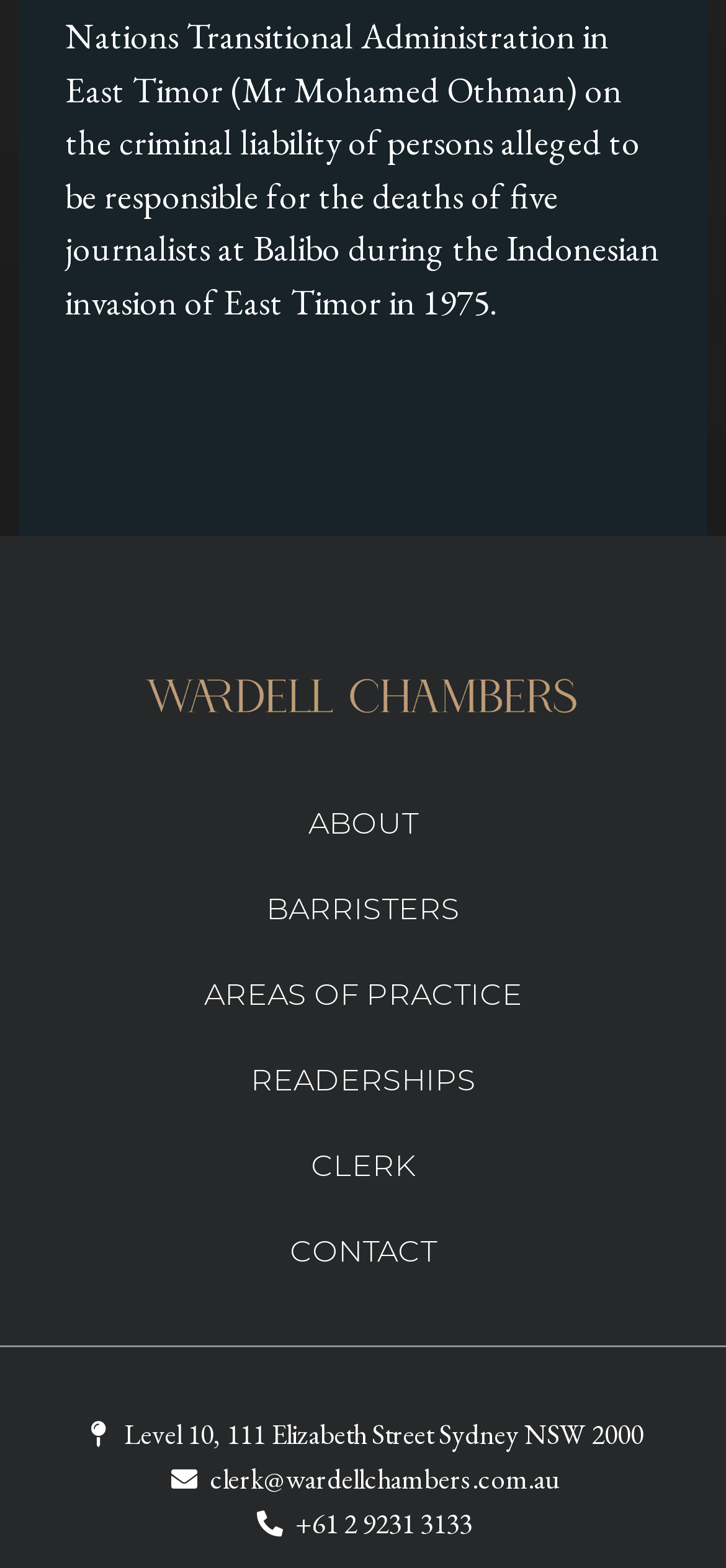Identify the bounding box coordinates of the section to be clicked to complete the task described by the following instruction: "contact the clerk". The coordinates should be four float numbers between 0 and 1, formatted as [left, top, right, bottom].

[0.231, 0.93, 0.769, 0.958]